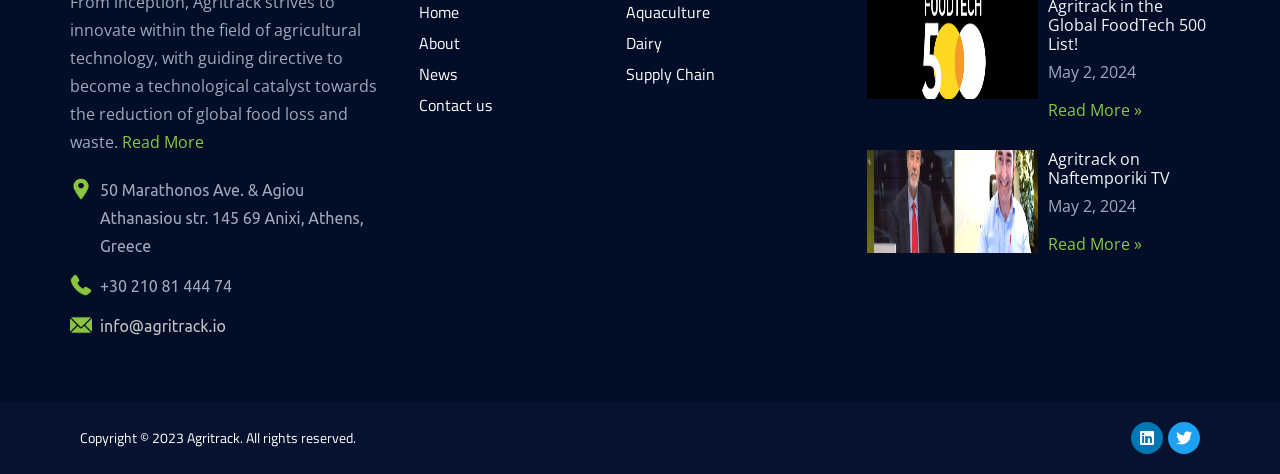Can you determine the bounding box coordinates of the area that needs to be clicked to fulfill the following instruction: "Read more about Agritrack on Naftemporiki TV"?

[0.819, 0.312, 0.914, 0.399]